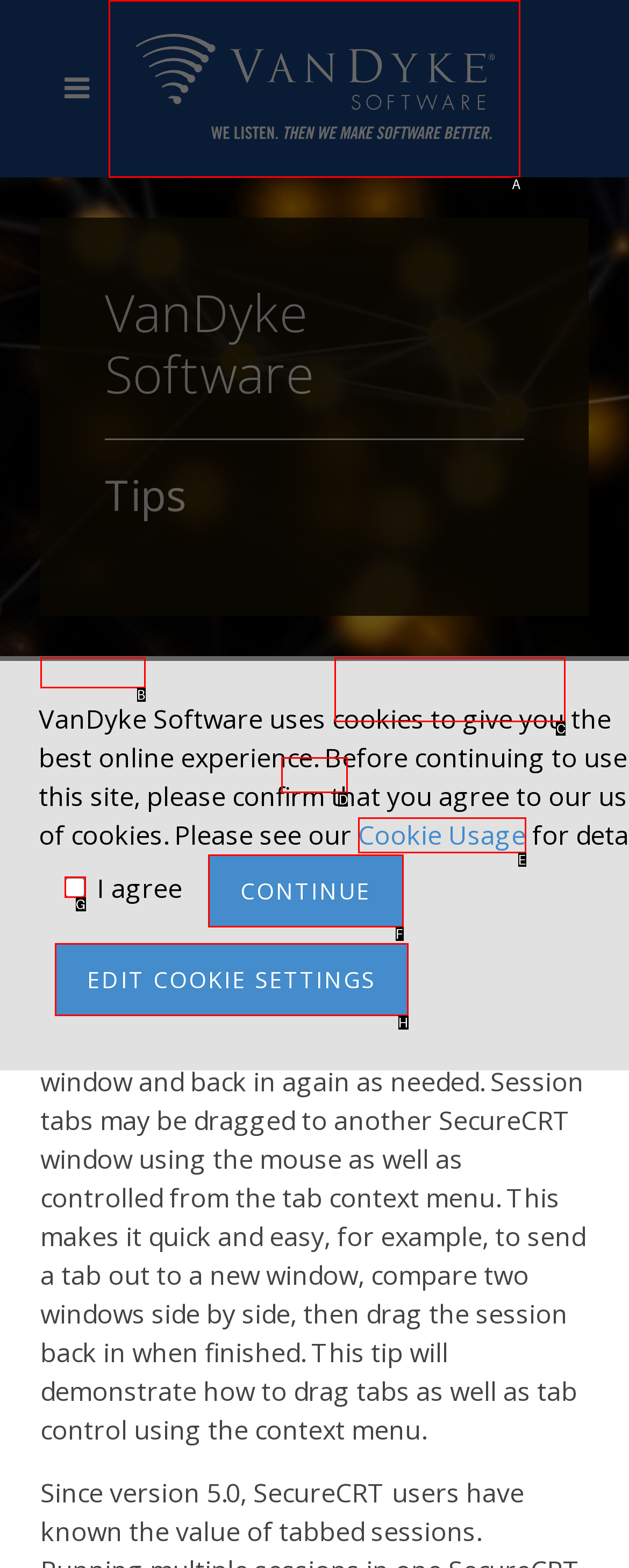Please provide the letter of the UI element that best fits the following description: Got a question or comment?
Respond with the letter from the given choices only.

C